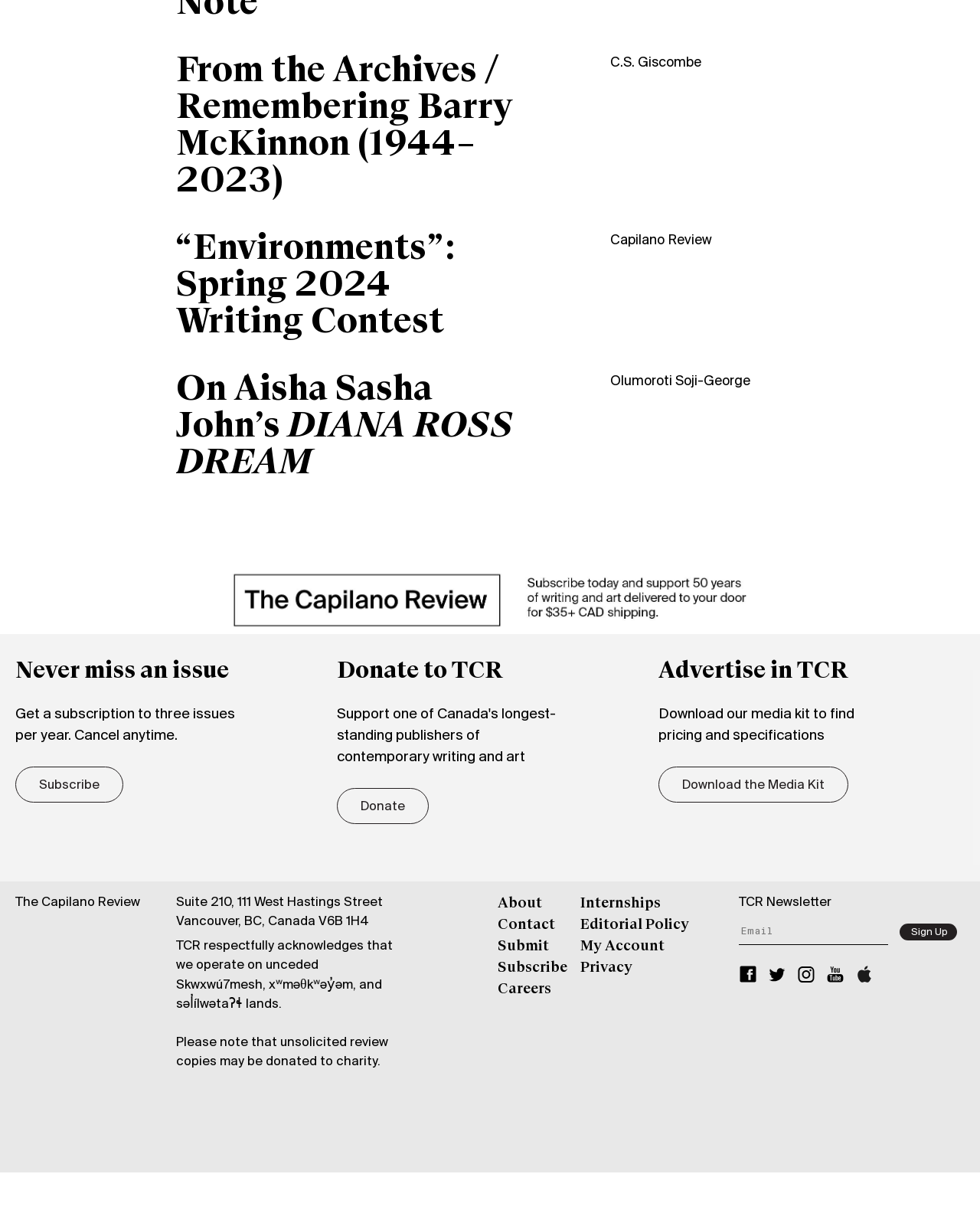What is the purpose of the textbox?
Using the visual information from the image, give a one-word or short-phrase answer.

To enter an email address